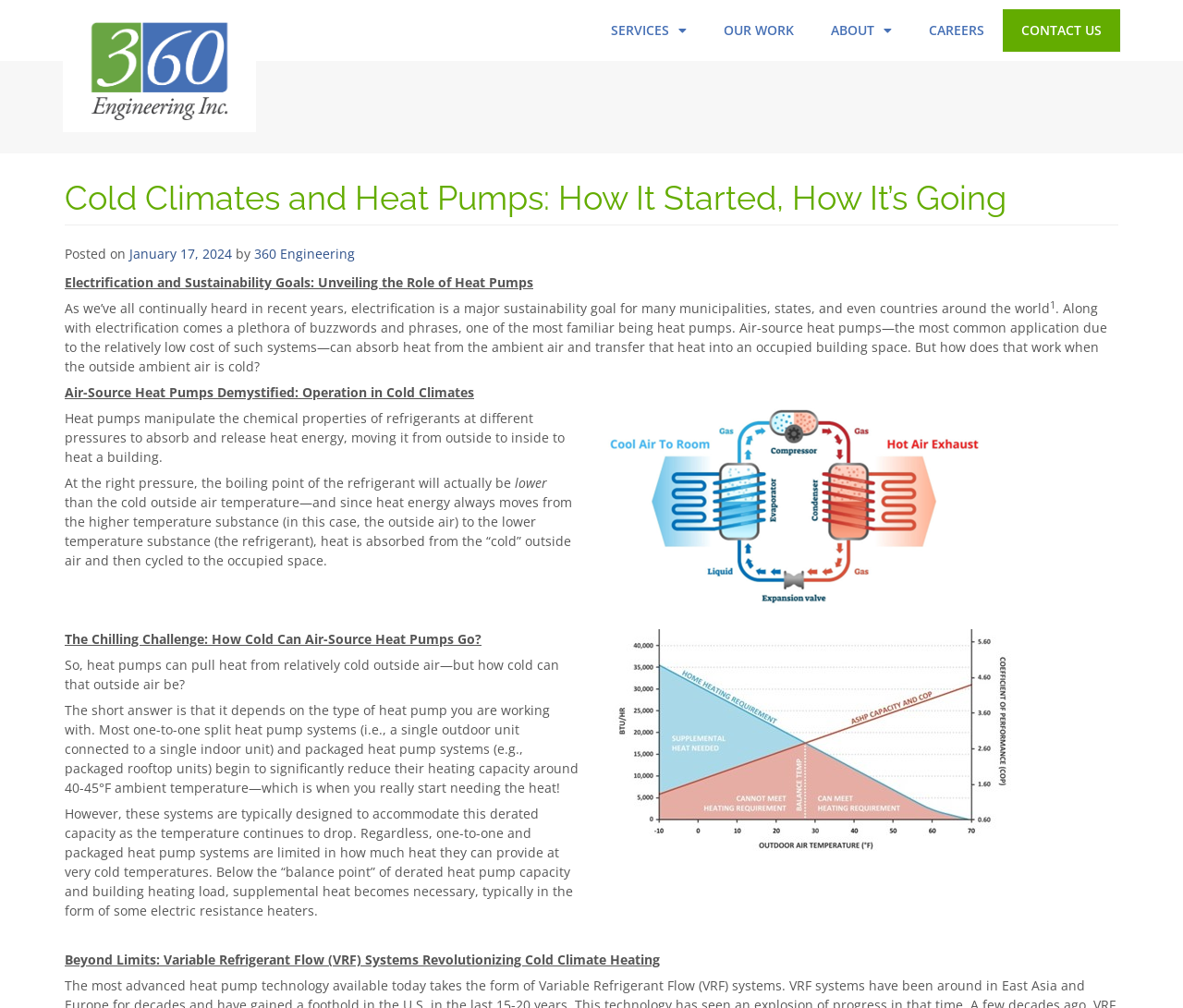At what temperature do one-to-one split heat pump systems begin to reduce their heating capacity?
Provide a detailed answer to the question, using the image to inform your response.

The webpage states that most one-to-one split heat pump systems and packaged heat pump systems begin to significantly reduce their heating capacity around 40-45°F ambient temperature, which is when supplemental heat becomes necessary.